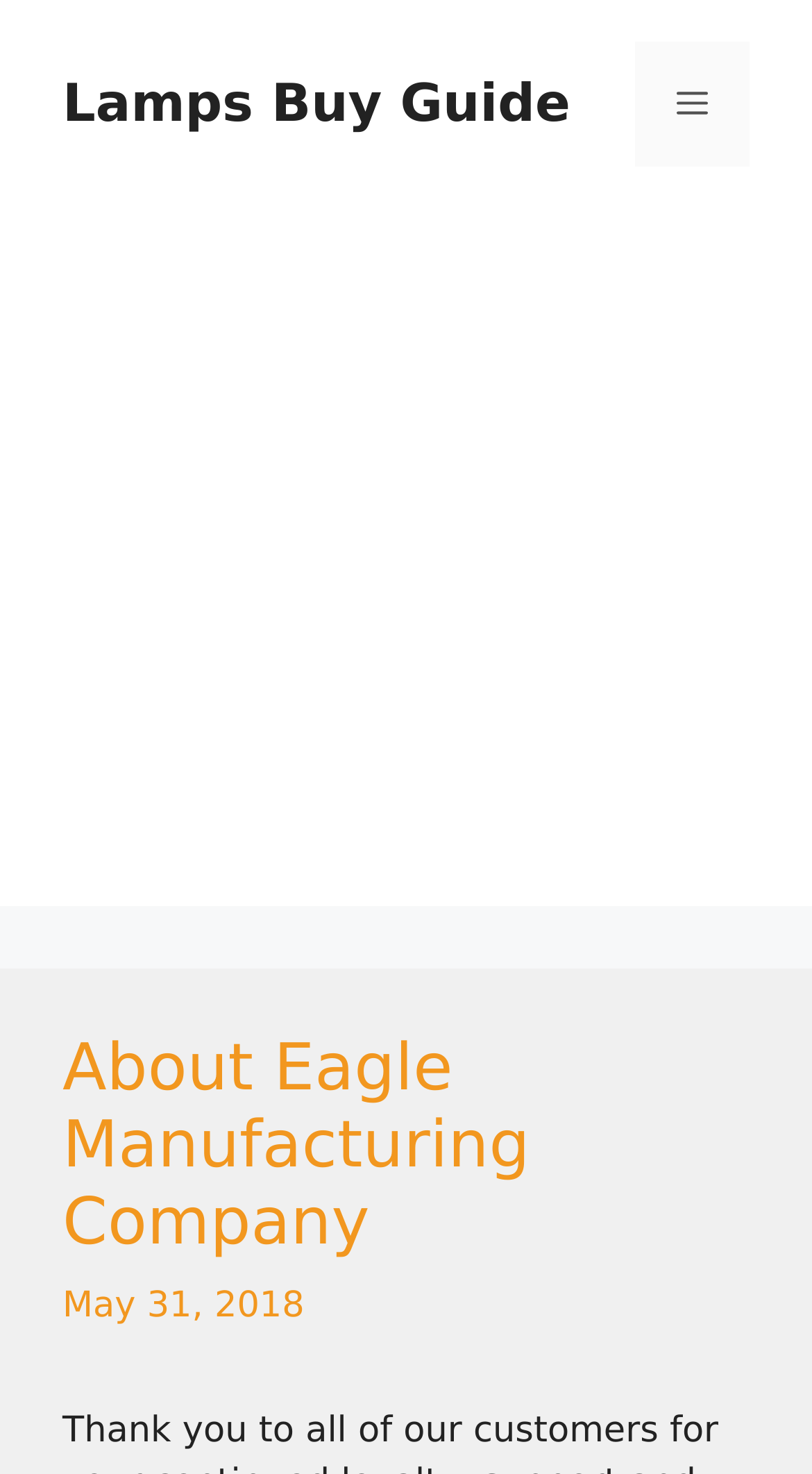What is the link in the banner?
Refer to the image and provide a concise answer in one word or phrase.

Lamps Buy Guide